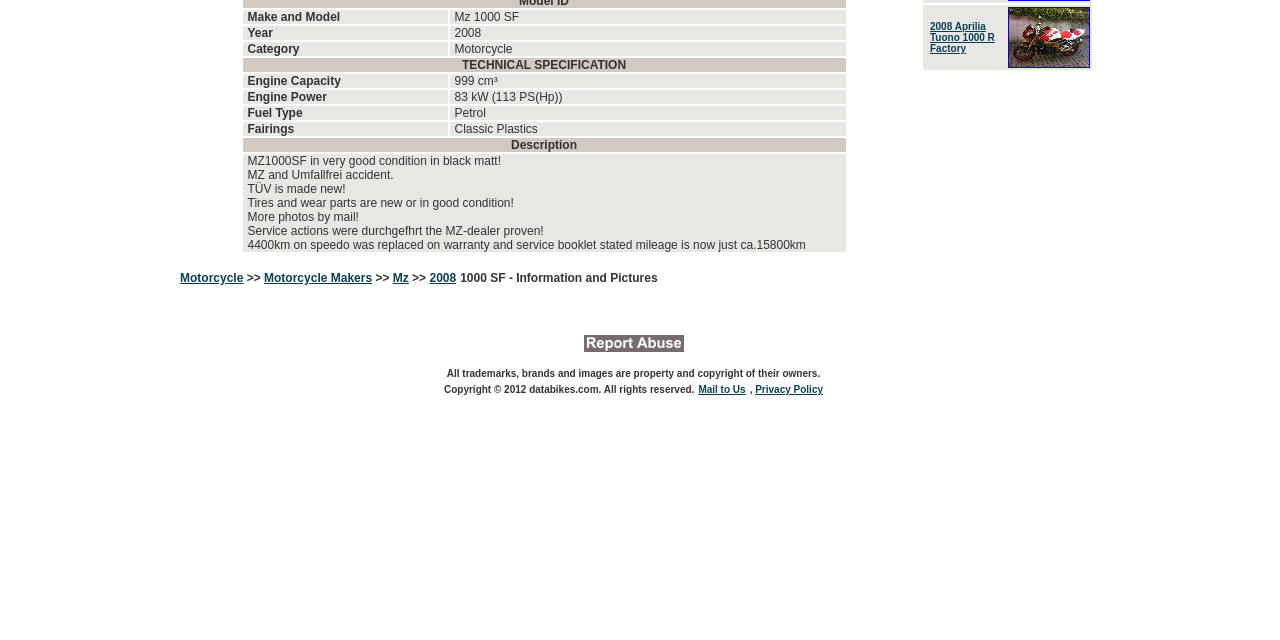Determine the bounding box for the UI element that matches this description: "- Information and Pictures".

[0.398, 0.424, 0.514, 0.445]